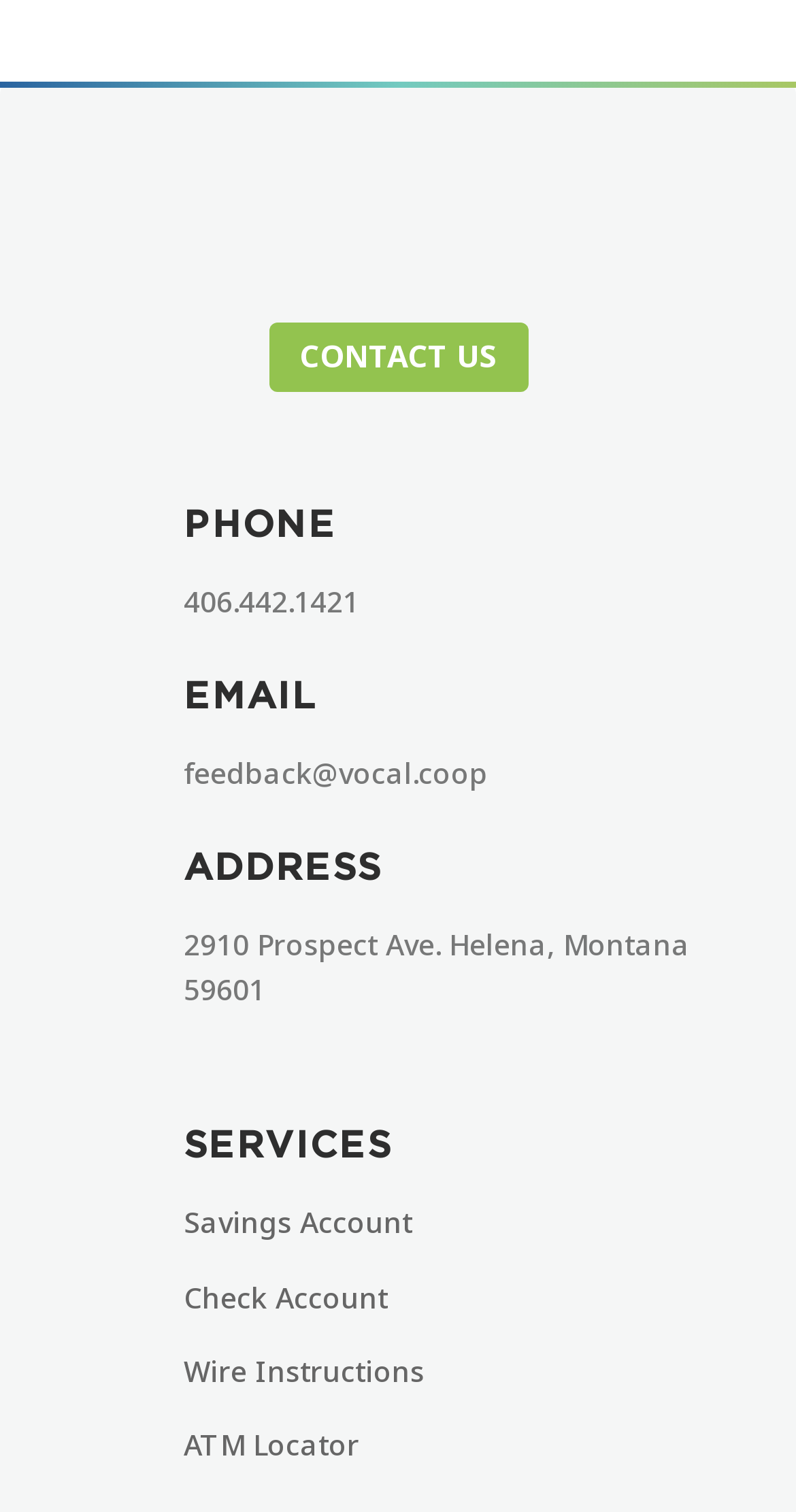Locate the bounding box coordinates of the area to click to fulfill this instruction: "Click CONTACT US". The bounding box should be presented as four float numbers between 0 and 1, in the order [left, top, right, bottom].

[0.337, 0.213, 0.663, 0.259]